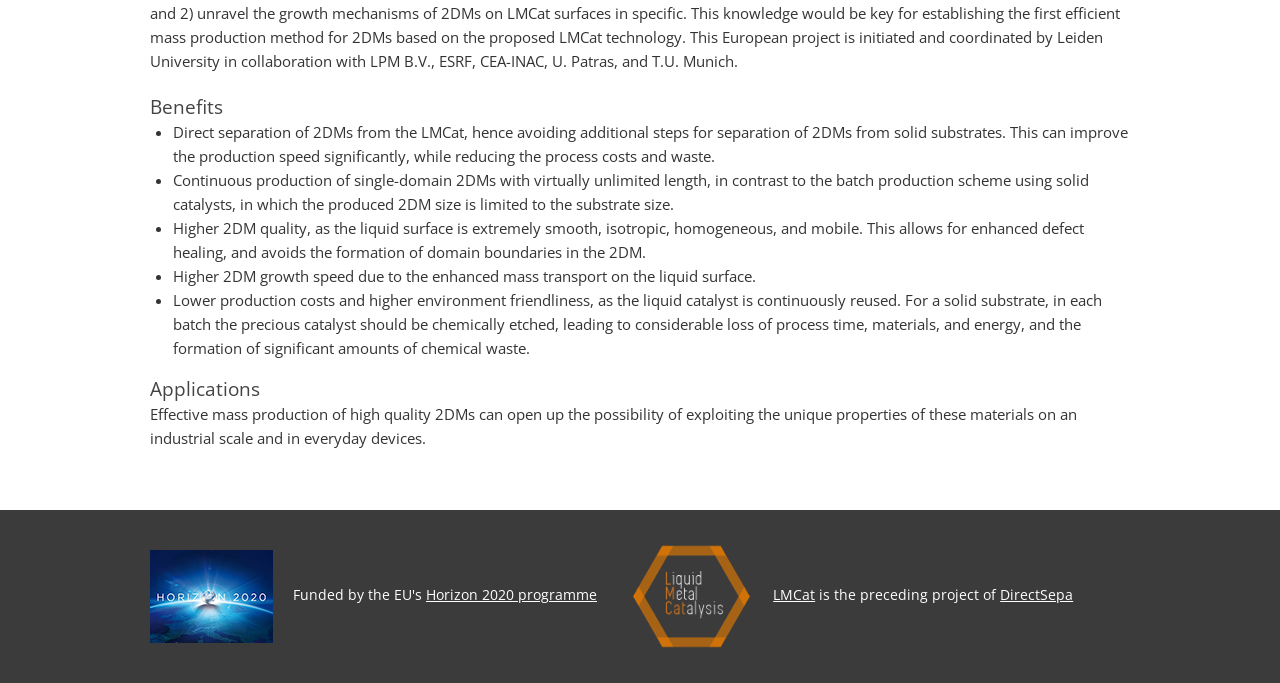What is the advantage of continuous reuse of liquid catalyst?
Using the image, elaborate on the answer with as much detail as possible.

Based on the webpage, the advantage of continuous reuse of liquid catalyst is that it leads to lower production costs and higher environment friendliness, as opposed to solid substrates where the precious catalyst should be chemically etched, leading to considerable loss of process time, materials, and energy, and the formation of significant amounts of chemical waste.